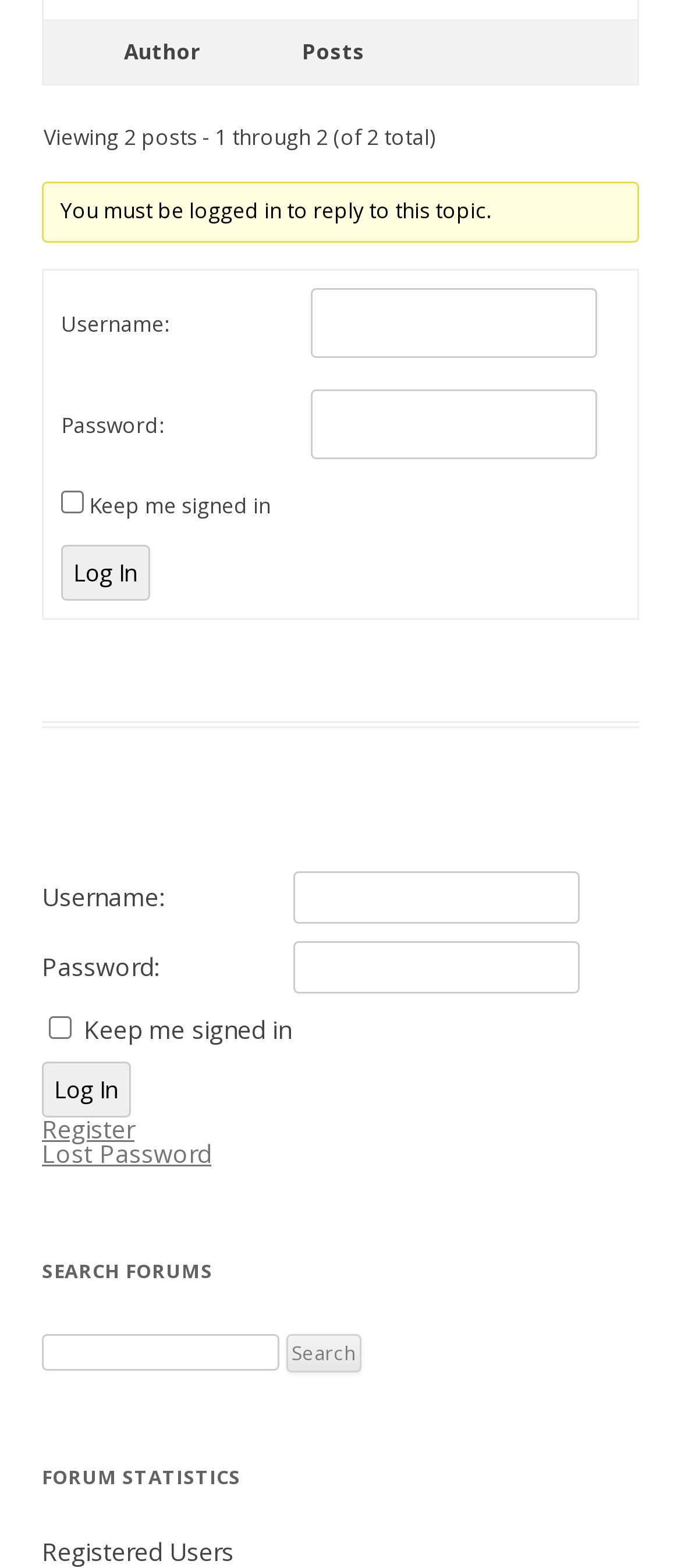What is the statistic displayed in the 'FORUM STATISTICS' section?
Based on the image, respond with a single word or phrase.

Registered Users